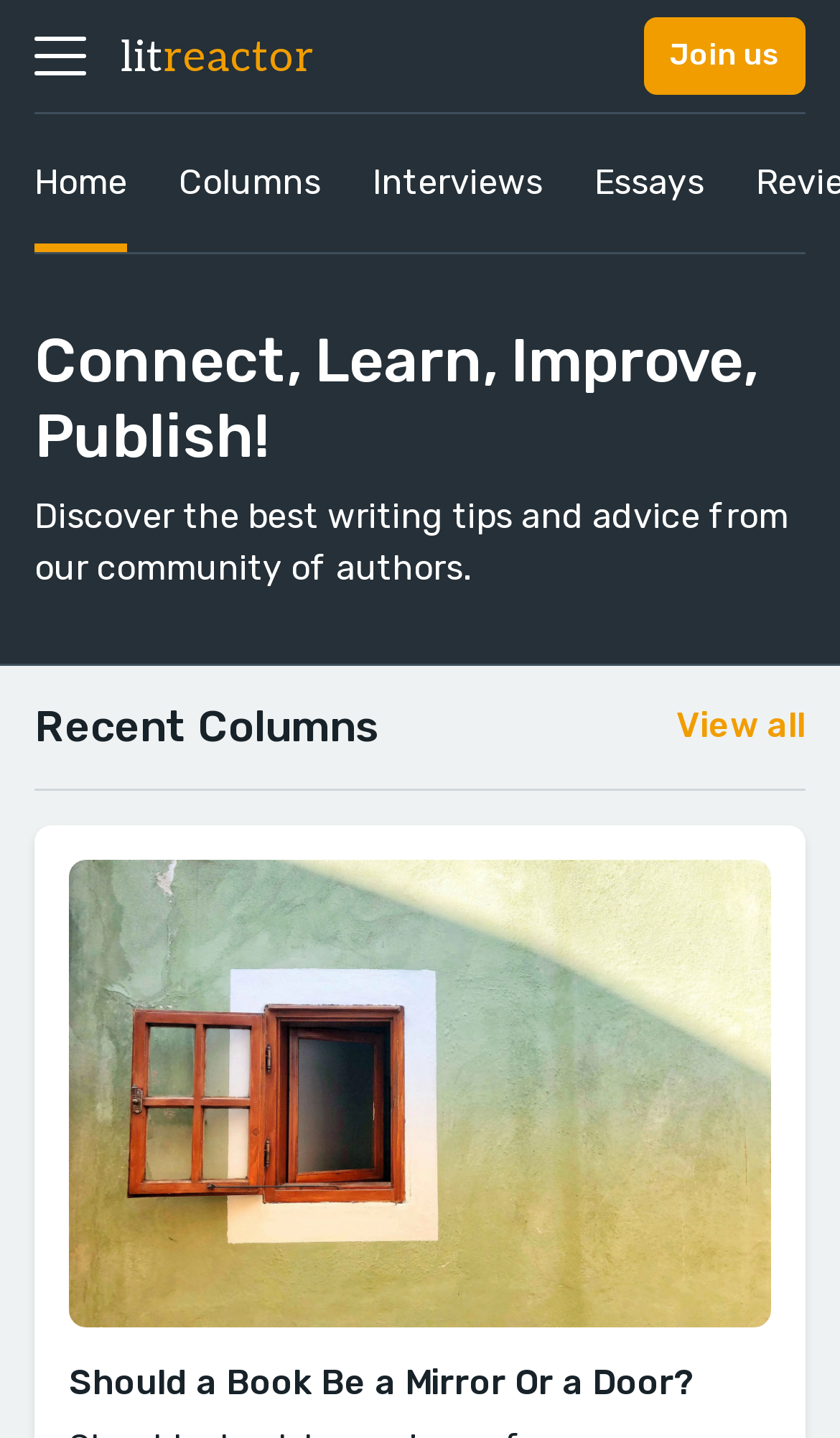What is the main topic of the recent column? Analyze the screenshot and reply with just one word or a short phrase.

Should a Book Be a Mirror Or a Door?